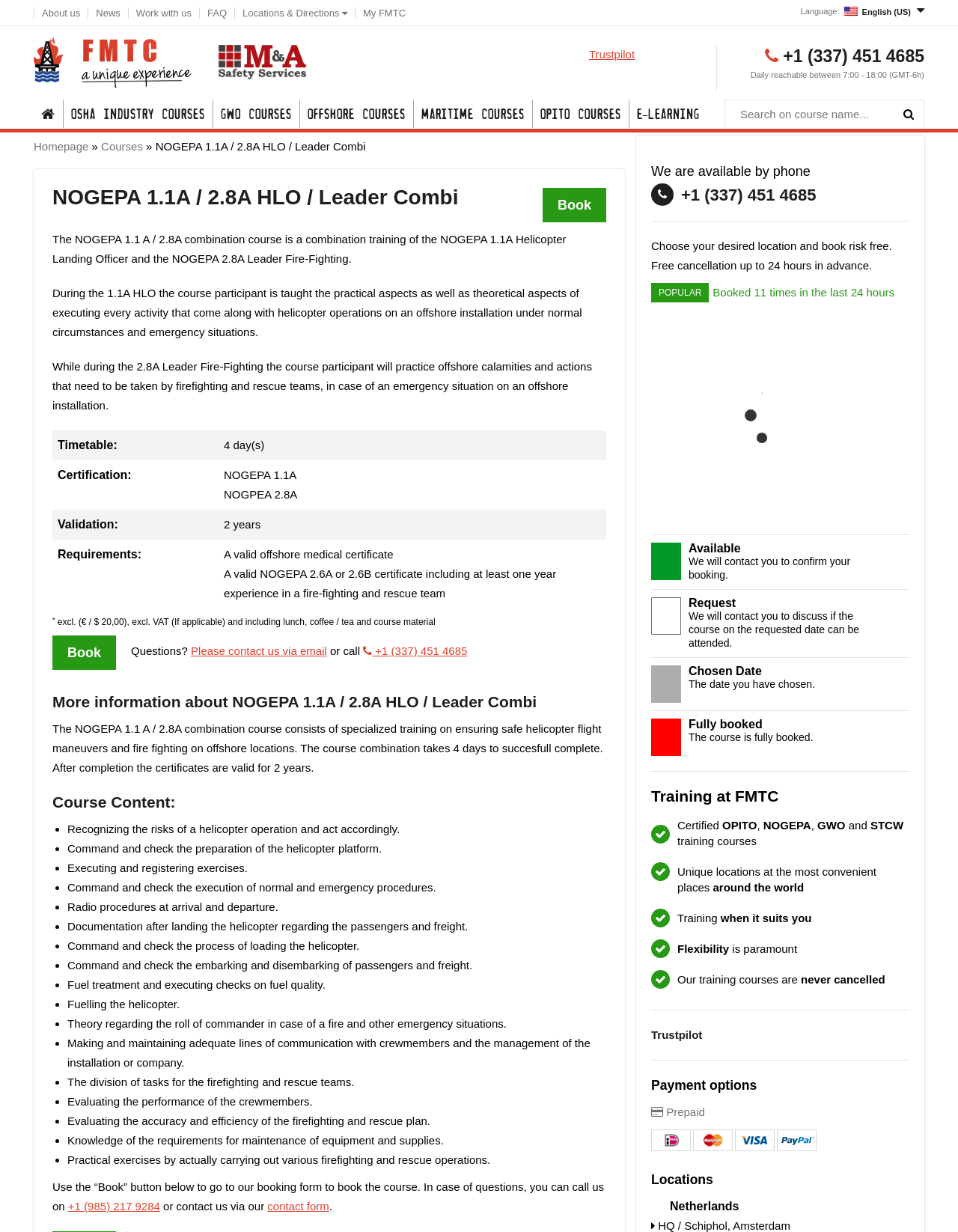Articulate a complete and detailed caption of the webpage elements.

This webpage is about a course called NOGEPA 1.1A & 2.8A HLO Leader Combi. At the top, there are several links to different sections of the website, including "About us", "News", "Work with us", "FAQ", "Locations & Directions", and "My FMTC". There is also a language selection option with an English (US) flag icon.

Below the top navigation, there is a logo for FMTC Safety, accompanied by a link to the organization's website. Next to it, there is a link to M&A Safety Services with its own logo.

On the right side of the page, there is a contact information section with a phone number and a link to Trustpilot. Below it, there are several links to different types of courses, including OSHA Industry Courses, GWO Courses, Offshore Courses, Maritime Courses, OPITO Courses, and E-Learning. There is also a search bar to search for courses by name.

The main content of the page is about the NOGEPA 1.1A & 2.8A HLO Leader Combi course. It starts with a brief introduction to the course, followed by a detailed description of what the course covers, including the practical and theoretical aspects of helicopter operations and fire-fighting on offshore installations. The course duration, certification, validation, and requirements are also listed.

There are several calls-to-action to book the course, and a section with frequently asked questions. The page also provides more information about the course content, including a list of topics that will be covered.

At the bottom of the page, there is a section with additional information about the course, including a brief summary and a list of course objectives.